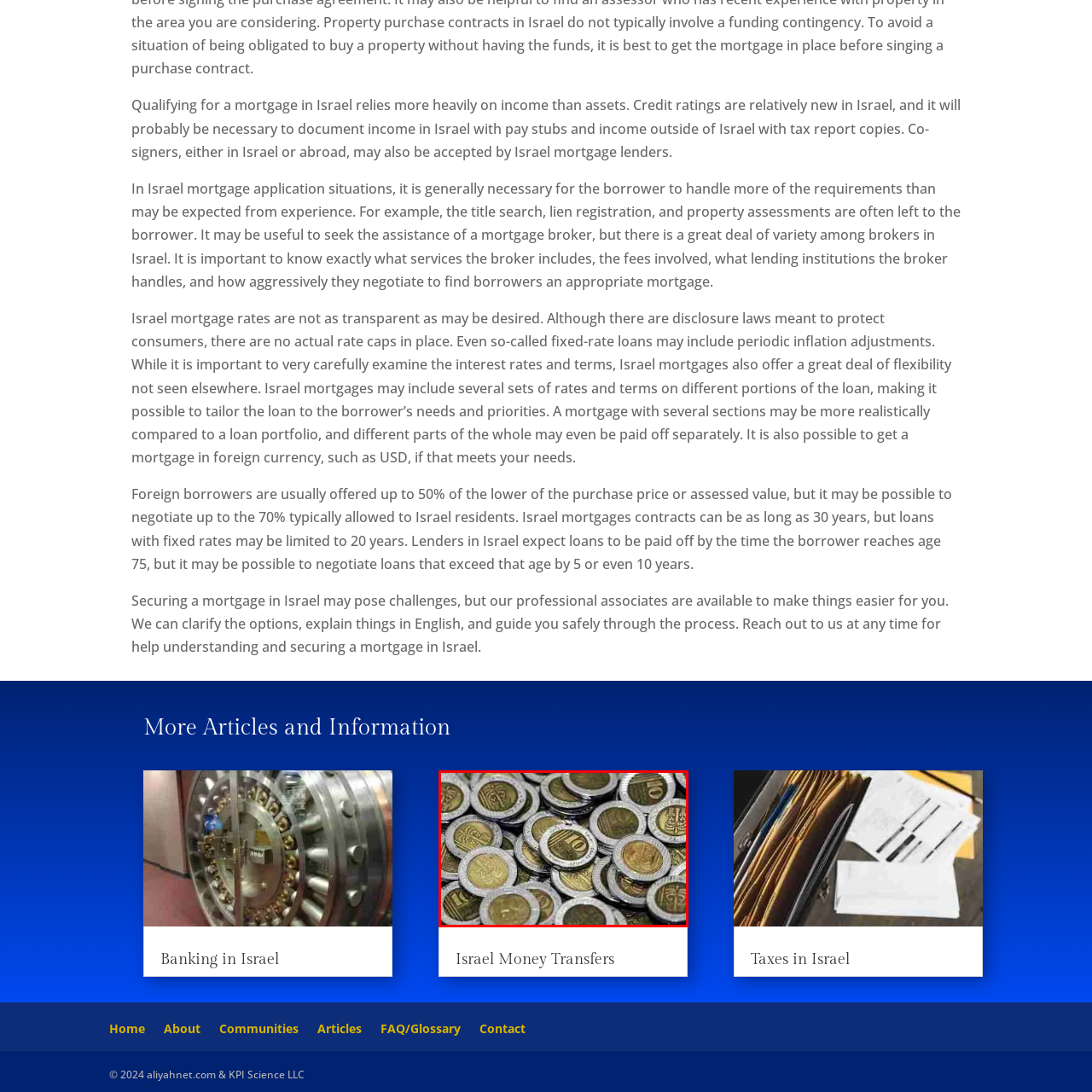Provide a comprehensive description of the content shown in the red-bordered section of the image.

The image depicts a close-up view of numerous coins scattered across a surface. The coins feature a distinct gold and silver design, with a prominent "10" marking, indicative of their value. This visual representation is relevant to discussions surrounding money transfers and banking in Israel, topics highlighted in the accompanying articles. Understanding the currency and its use is essential for anyone navigating financial transactions or establishing banking practices in Israel.